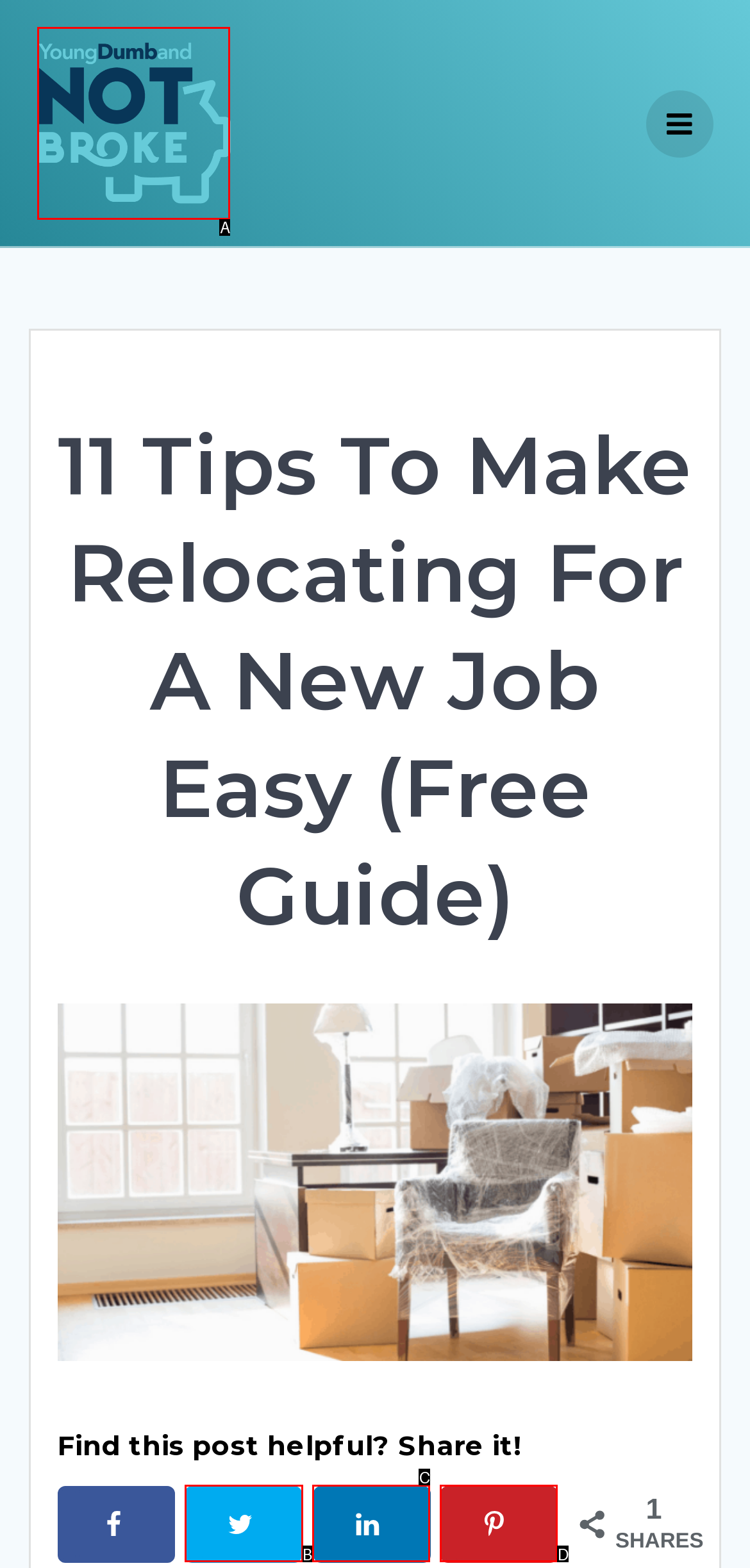Identify the matching UI element based on the description: alt="Young, Dumb, and NOT Broke?!"
Reply with the letter from the available choices.

A